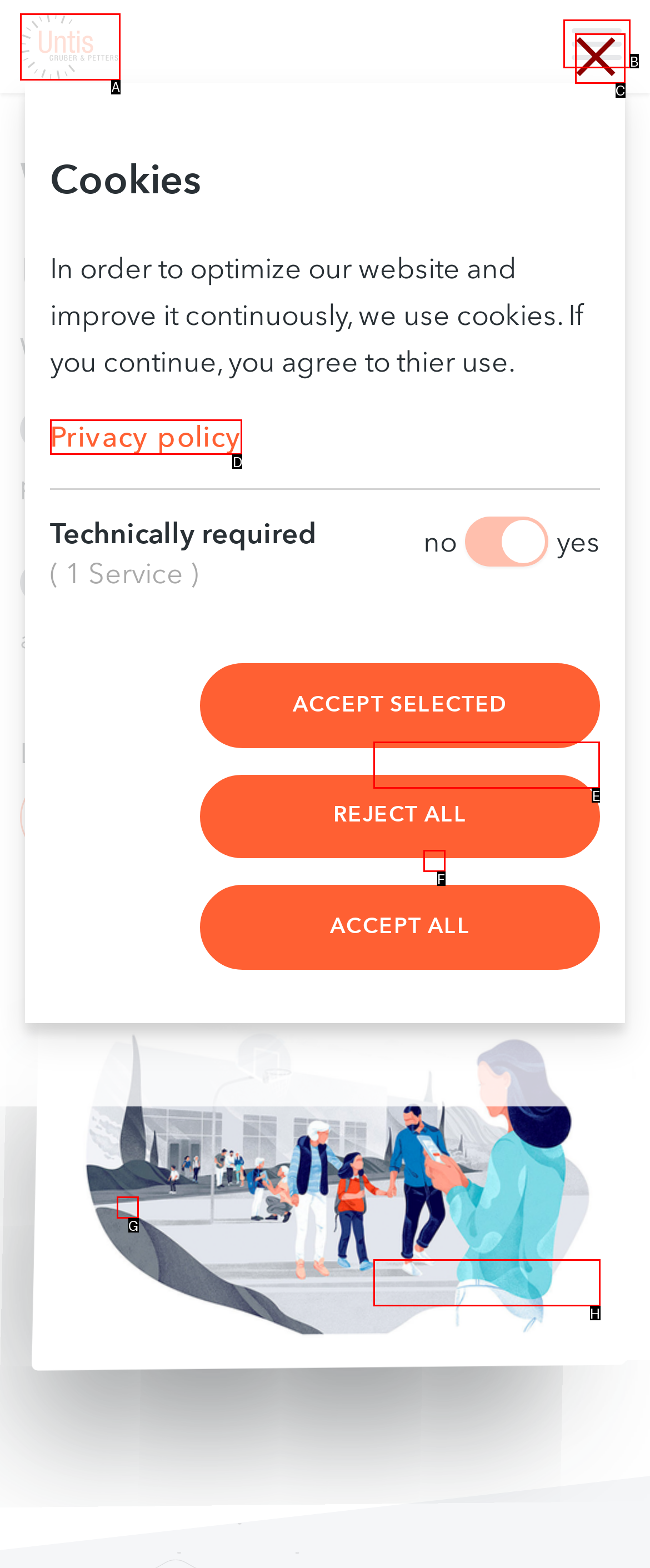Select the correct option from the given choices to perform this task: Show details of technically required cookies. Provide the letter of that option.

E